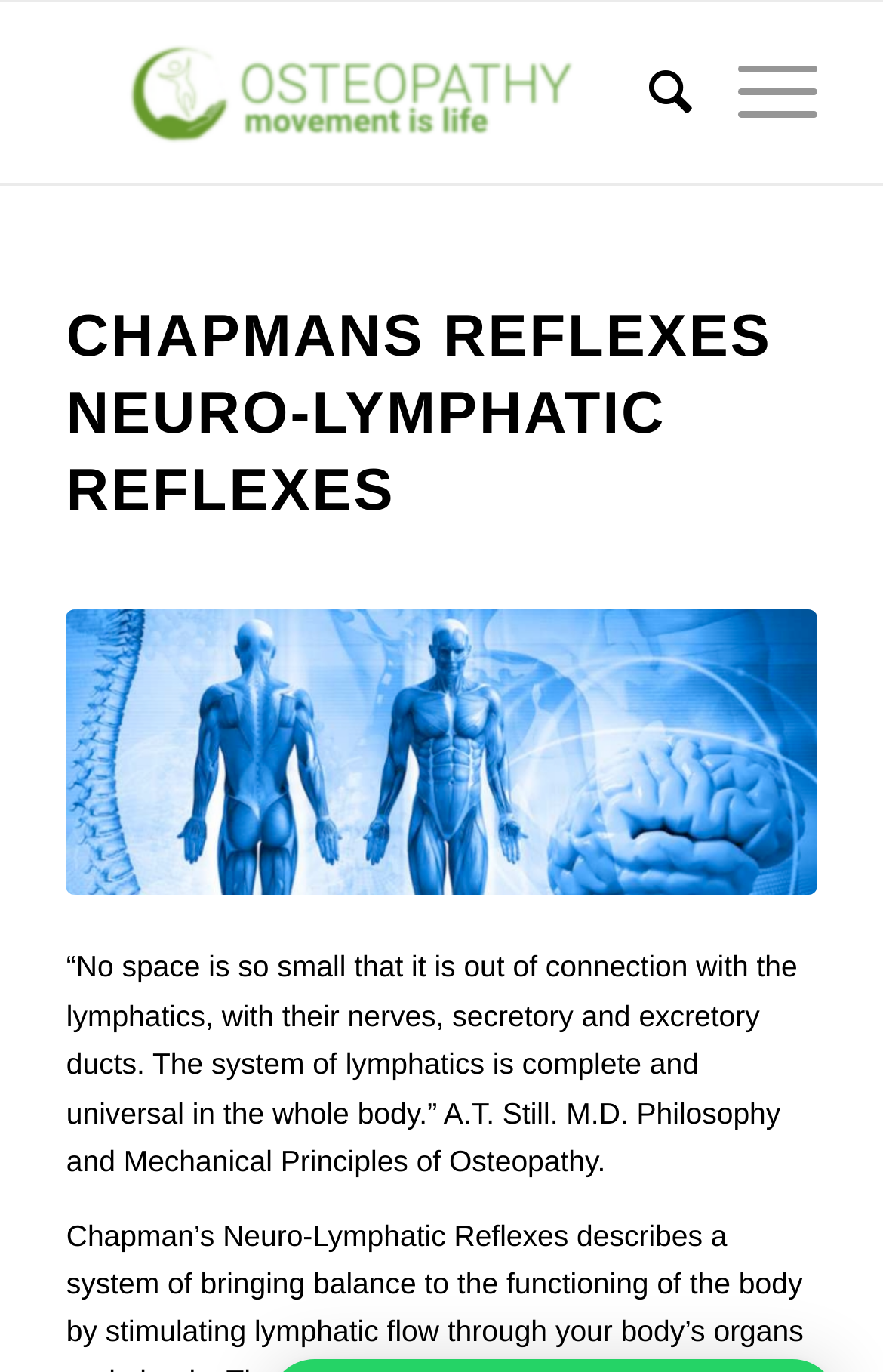Who is the osteopath mentioned on the webpage?
Please provide a comprehensive answer based on the visual information in the image.

The answer can be found by looking at the link element with the text 'Dr Guy Ashburner Osteopath' which is a child of the LayoutTable element. This link element also contains an image with the same text, indicating that Dr Guy Ashburner is the osteopath mentioned on the webpage.